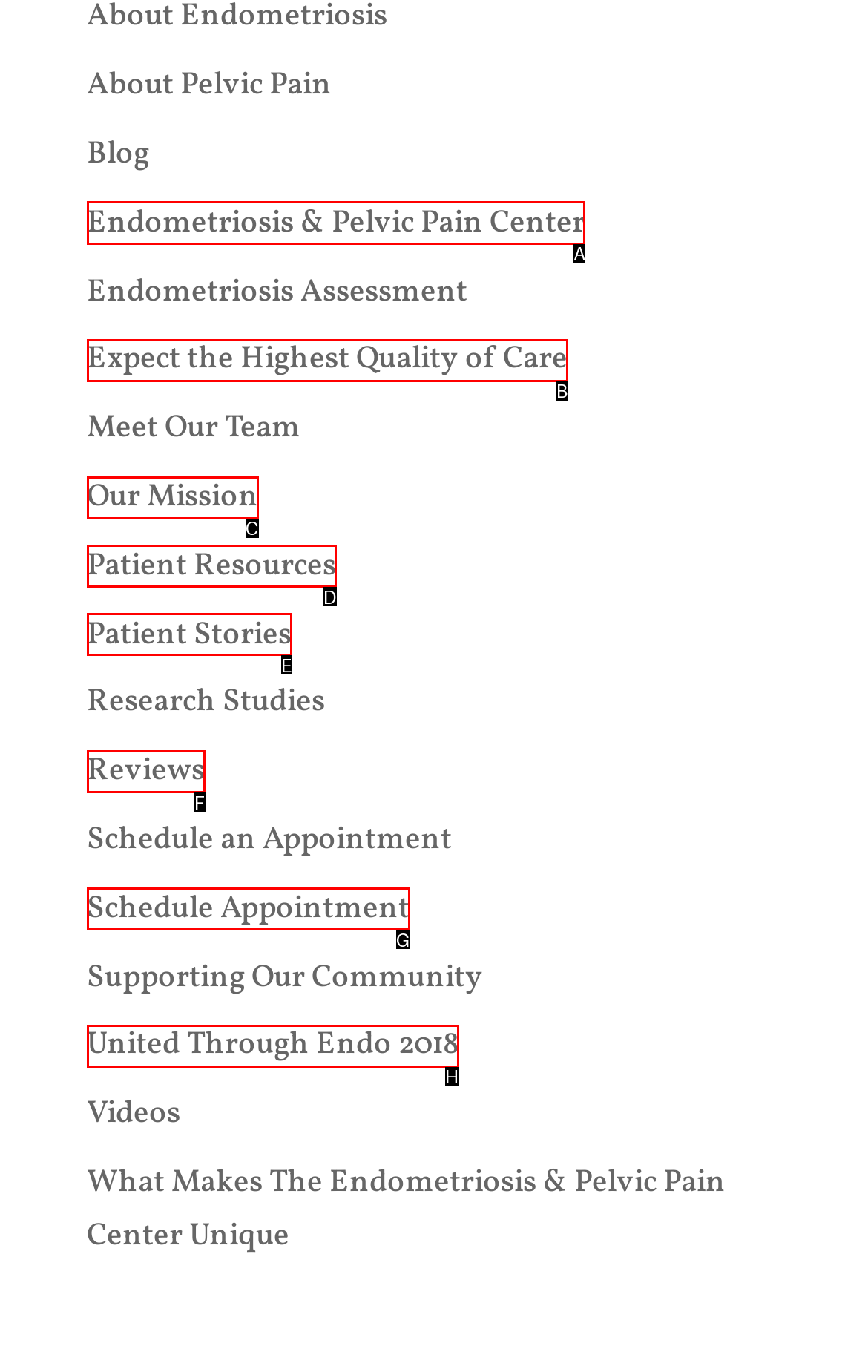To execute the task: Learn about endometriosis and pelvic pain, which one of the highlighted HTML elements should be clicked? Answer with the option's letter from the choices provided.

A